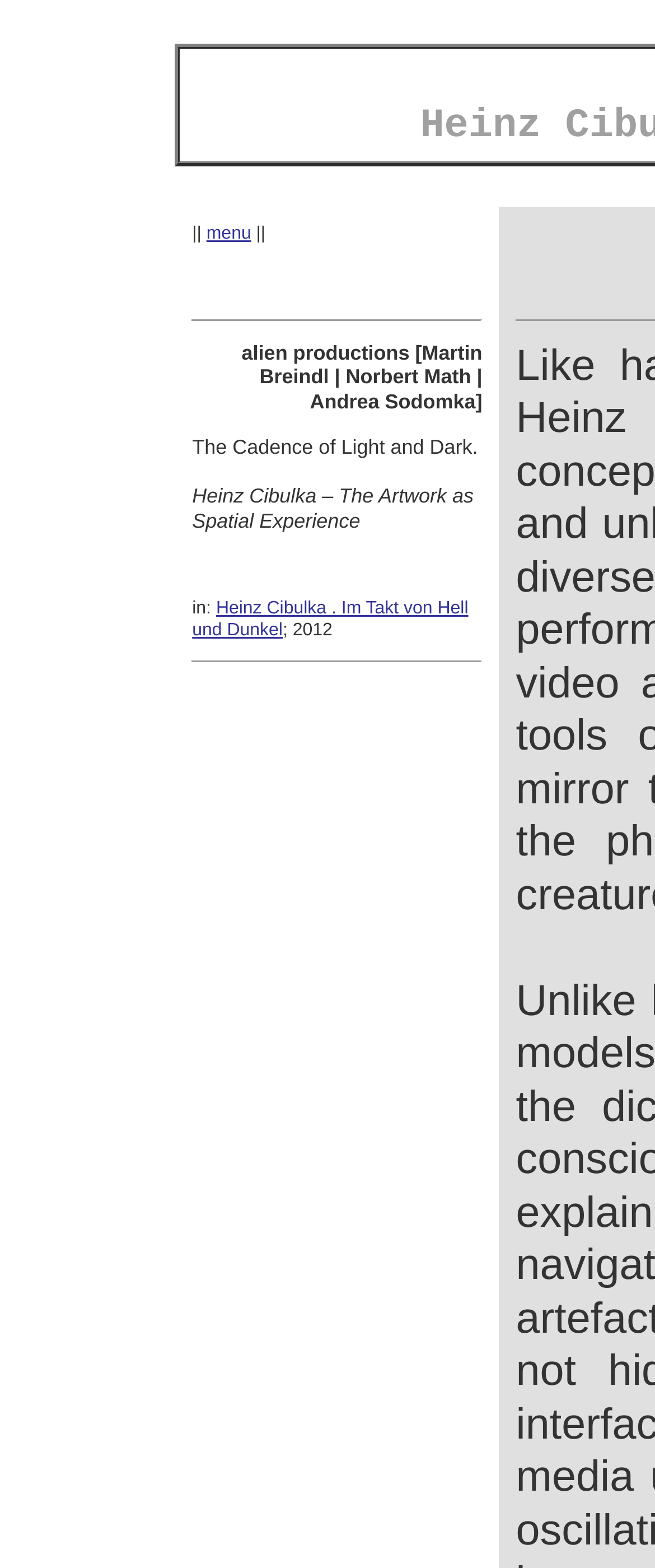Offer a meticulous description of the webpage's structure and content.

The webpage is about Heinz Cibulka, an artist. At the top-left corner, there is a small, non-descriptive text element. Below it, there is a menu link on the left side of the page, separated from the rest of the content by a horizontal separator. 

To the right of the menu link, there is a title "Heinz Cibulka – The Artwork as Spatial Experience" followed by a small, non-descriptive text element. Below the title, there is a text "in:" and a link to "Heinz Cibulka. Im Takt von Hell und Dunkel", which is likely an artwork or a publication by the artist. The link is followed by a text "; 2012", indicating the year of the artwork or publication. 

There are two horizontal separators on the page, one above and one below the title and the link, which separate the content into sections.